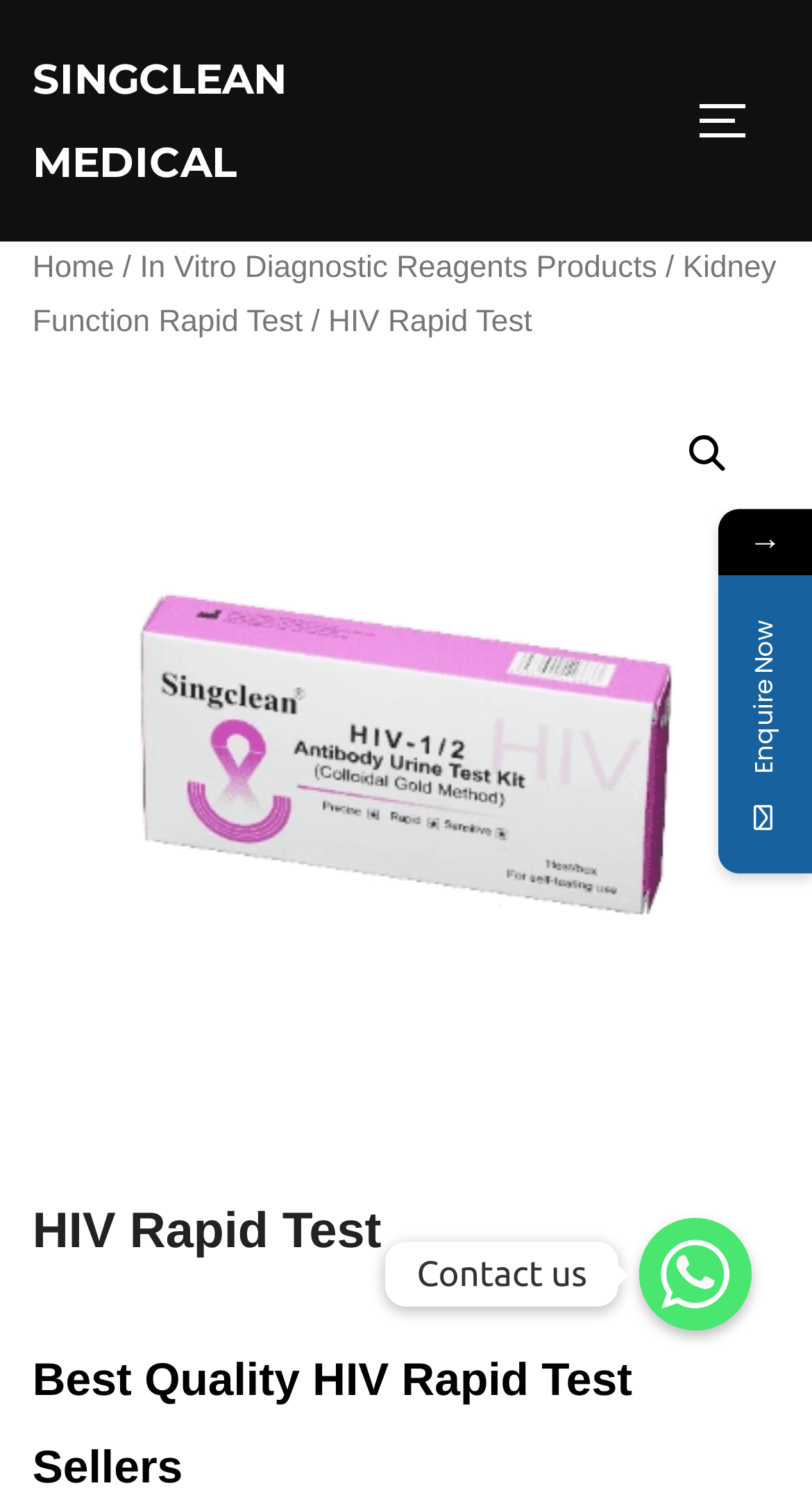Explain the webpage's design and content in an elaborate manner.

The webpage appears to be a supplier directory for HIV rapid tests and self-tests, with a focus on providing reliable and quality testing kits. At the top left of the page, there is a link to "SINGCLEAN MEDICAL" and a button to toggle the sidebar and navigation. 

Below the top navigation, there is a horizontal menu with links to "Home", "In Vitro Diagnostic Reagents Products", and "Kidney Function Rapid Test", with a separator in between each link. The "HIV Rapid Test" link is highlighted, indicating that it is the current page.

On the left side of the page, there is a large figure containing an image of an HIV rapid test, with a link to "hiv rapid test" overlaid on top of the image. Above the image, there is a heading that reads "HIV Rapid Test". 

On the right side of the page, there is a call-to-action section with an arrow pointing to the right, followed by the text "Enquire Now". Below this, there is a link to "Contact us" with an envelope icon next to it.

Overall, the webpage is organized in a clear and concise manner, with a focus on providing easy access to information about HIV rapid tests and self-tests, as well as a clear call-to-action for users to enquire about the products.